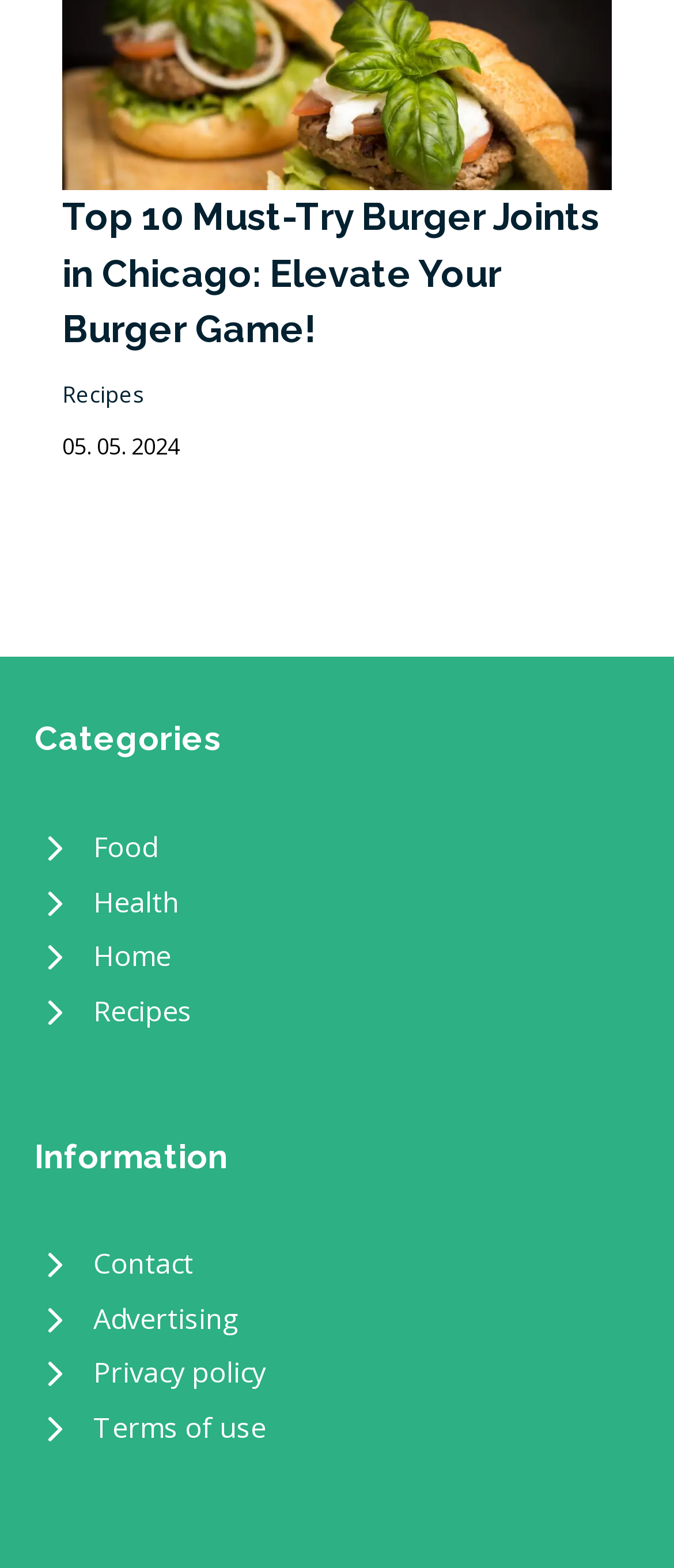What is the title of the main article?
Kindly offer a comprehensive and detailed response to the question.

The main article title can be found in the heading element with bounding box coordinates [0.092, 0.122, 0.908, 0.229]. The text content of this element is 'Top 10 Must-Try Burger Joints in Chicago: Elevate Your Burger Game!'. The title of the main article is the same as the link text 'Top 10 Must-Try Burger Joints in Chicago: Elevate Your Burger Game!' with bounding box coordinates [0.092, 0.125, 0.89, 0.224].